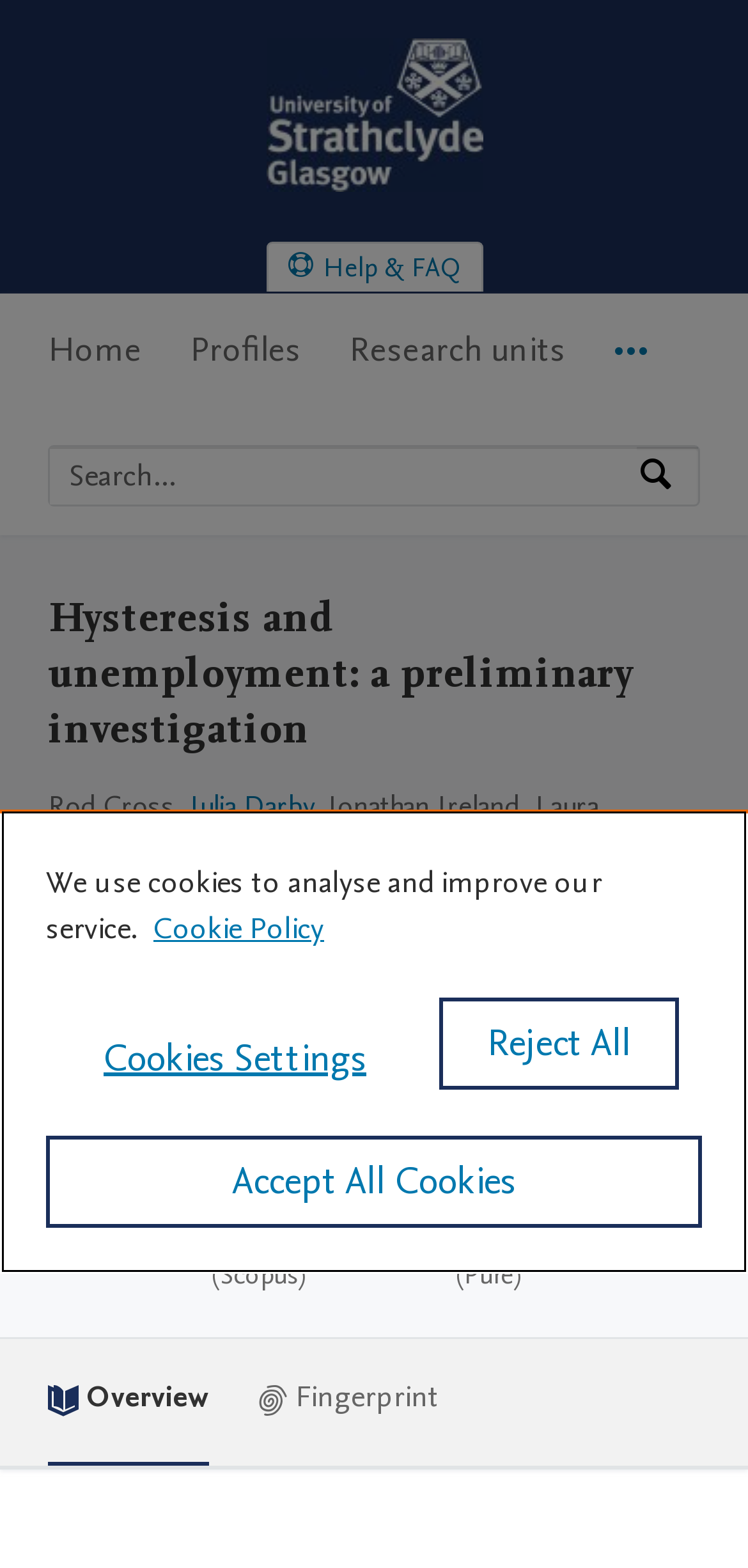Please specify the bounding box coordinates of the clickable region to carry out the following instruction: "Search by expertise, name or affiliation". The coordinates should be four float numbers between 0 and 1, in the format [left, top, right, bottom].

[0.067, 0.286, 0.851, 0.322]